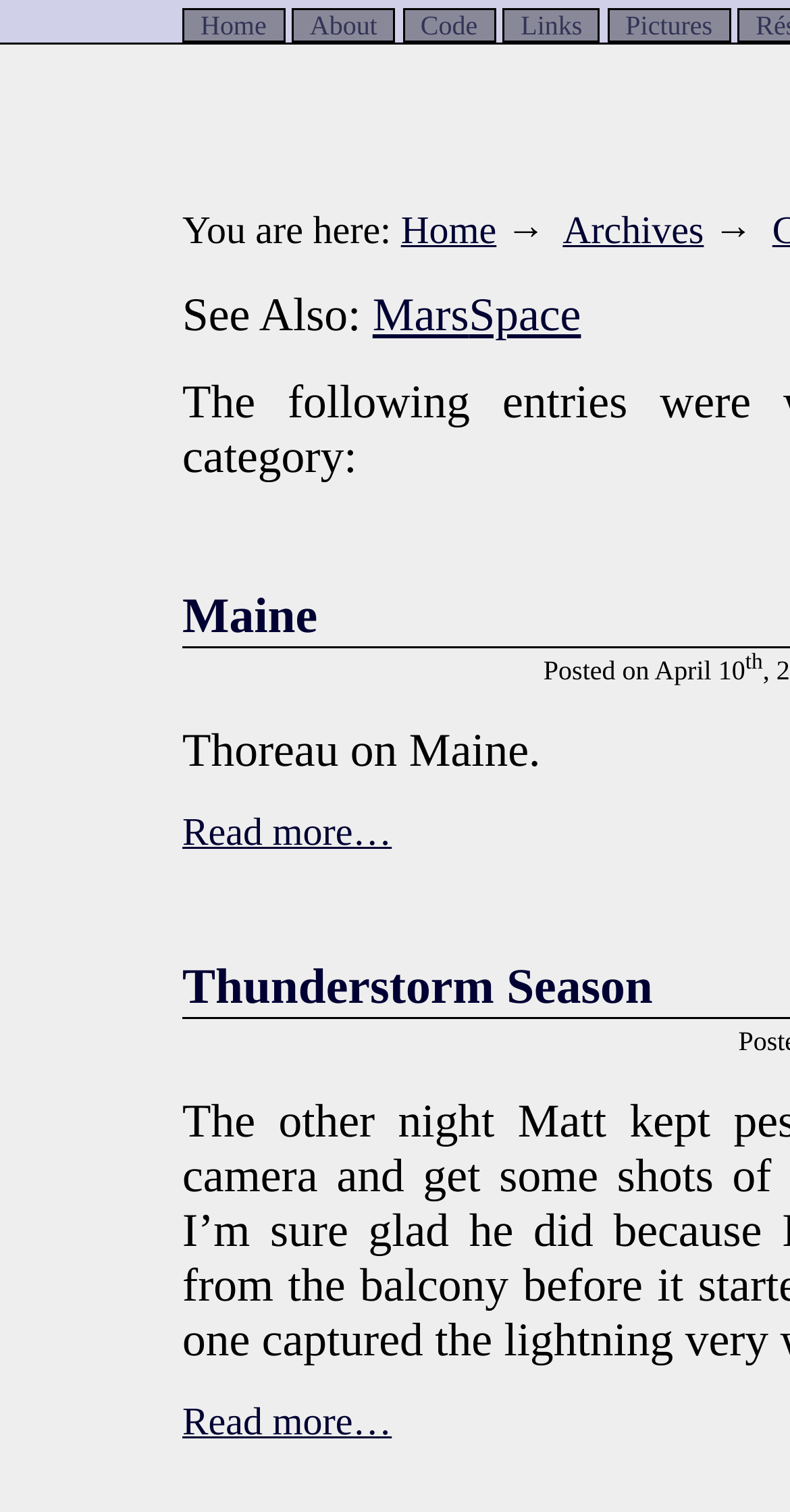Please provide the bounding box coordinate of the region that matches the element description: home. Coordinates should be in the format (top-left x, top-left y, bottom-right x, bottom-right y) and all values should be between 0 and 1.

[0.231, 0.005, 0.36, 0.028]